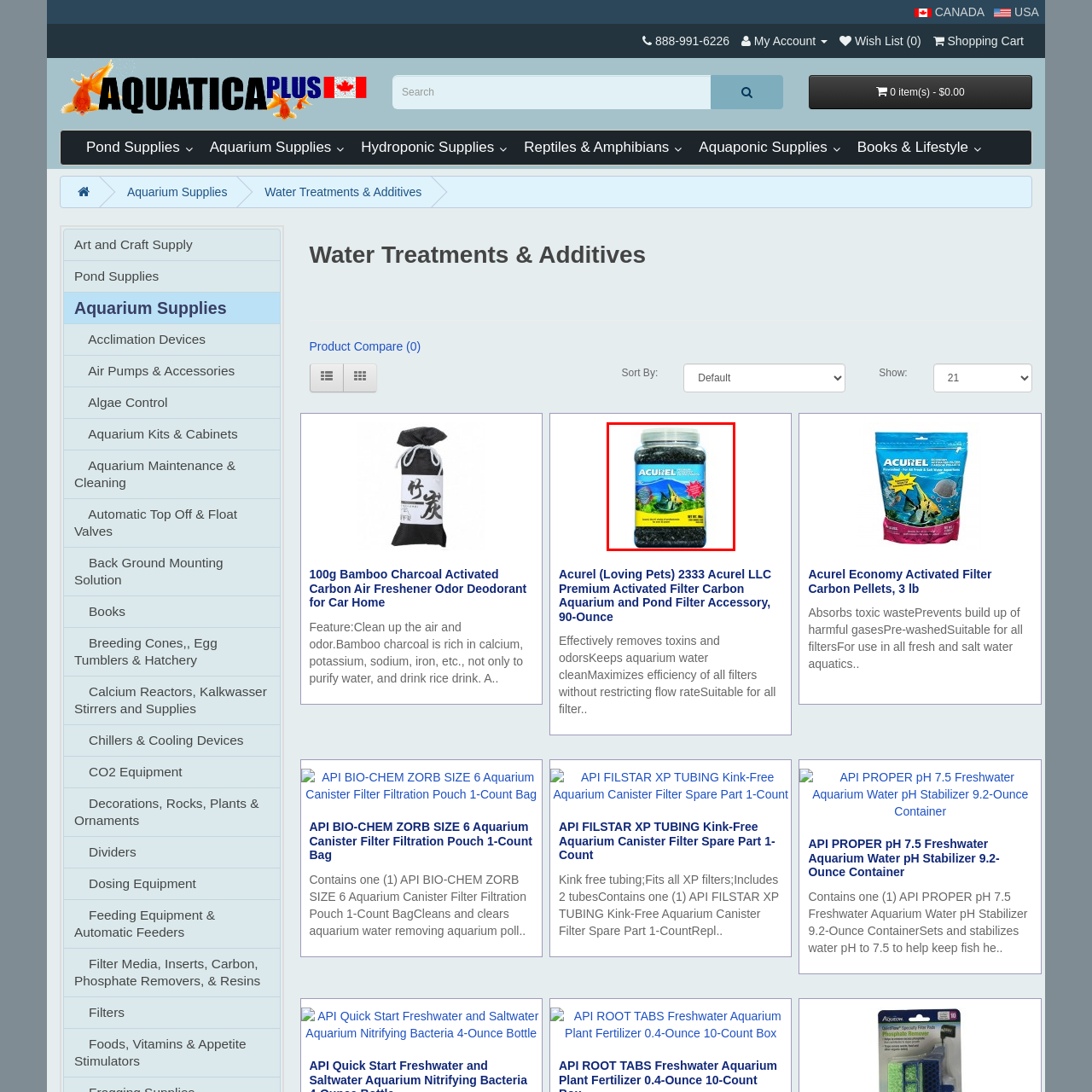Offer an in-depth description of the picture located within the red frame.

The image features a jar of Acurel filter carbon, a premium product designed for aquarium and pond filtration. The jar displays a picturesque background of a serene aquatic landscape, emphasizing the product's association with water clarity and health. Prominently featured on the label is the brand name "Acurel" along with key benefits of the product. This activated filter carbon effectively removes toxins and odors from aquatic environments, maximizing filter efficiency without restricting water flow. The product is suitable for all types of filtration systems, making it an essential choice for both fresh and saltwater aquatics. The eye-catching label not only illustrates the jar's contents but also highlights its functionality for maintaining clean and healthy aquatic habitats.